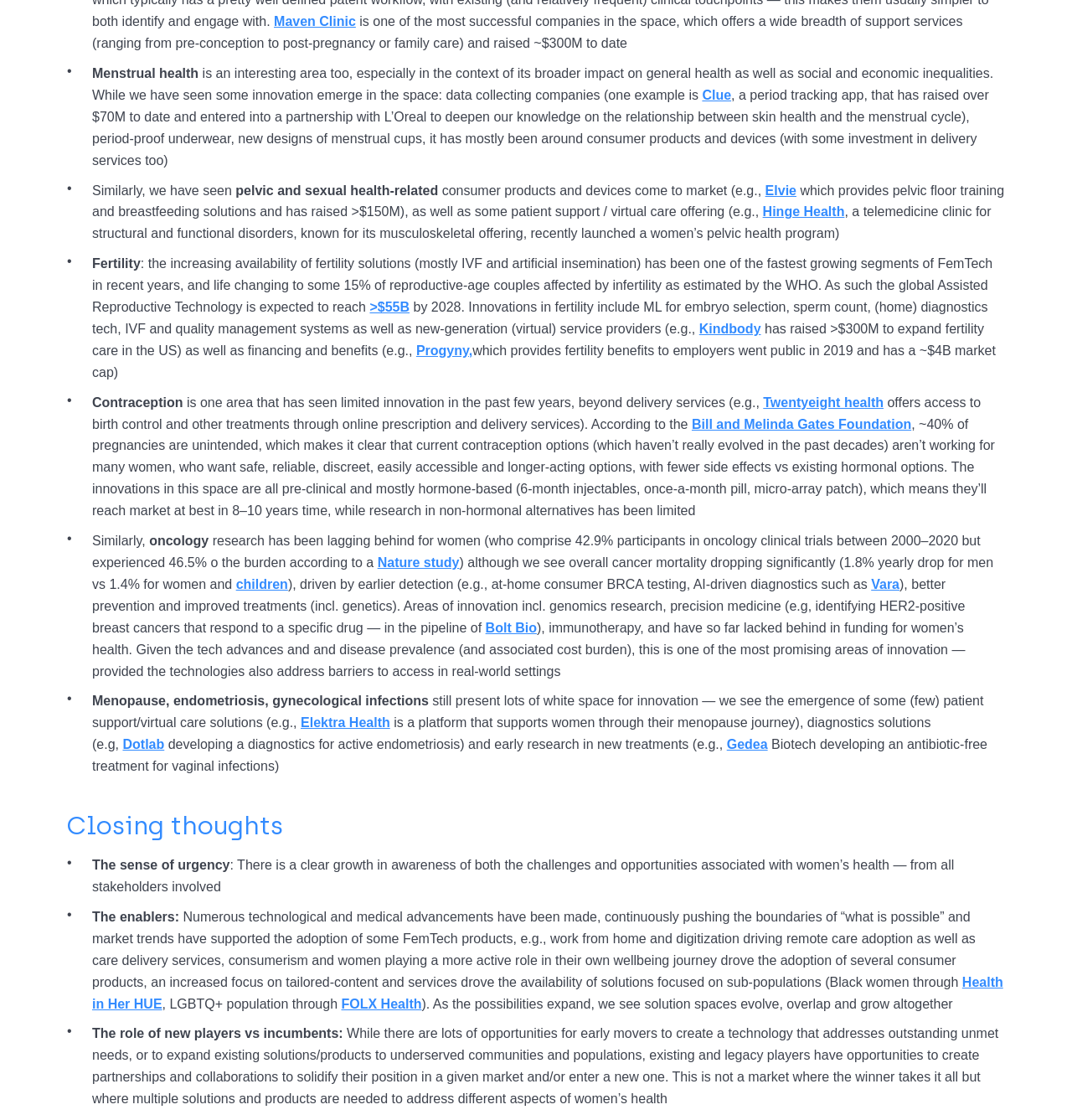Please provide a comprehensive answer to the question based on the screenshot: What percentage of reproductive-age couples are affected by infertility?

According to the text, the World Health Organization (WHO) estimates that 15% of reproductive-age couples are affected by infertility, which is a significant burden that can be addressed by fertility solutions.